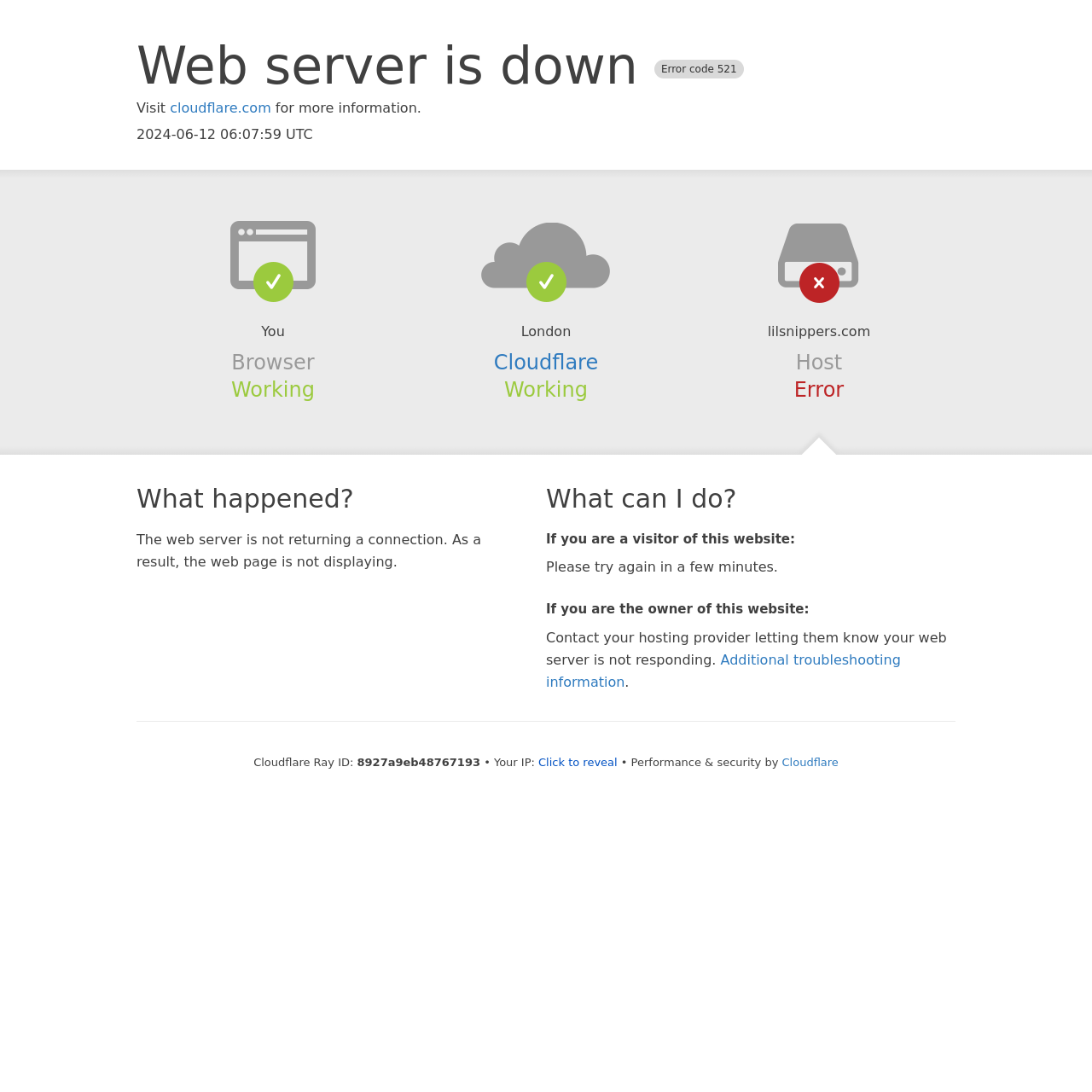Please give a concise answer to this question using a single word or phrase: 
What is the error code of the web server?

521